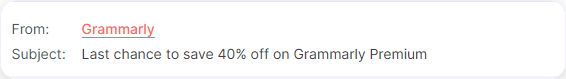Generate an elaborate caption for the image.

The image depicts an email from Grammarly, highlighting an enticing subject line: "Last chance to save 40% off on Grammarly Premium." This email exemplifies an effective marketing strategy, as it creates a sense of urgency and offers a significant discount, encouraging recipients to take action. The sender's name, "Grammarly," is emphasized, capturing attention and reinforcing brand recognition. This email aims to engage users who may be considering purchasing Grammarly's Premium service, appealing to those looking for last-minute savings on grammar and writing enhancement tools.